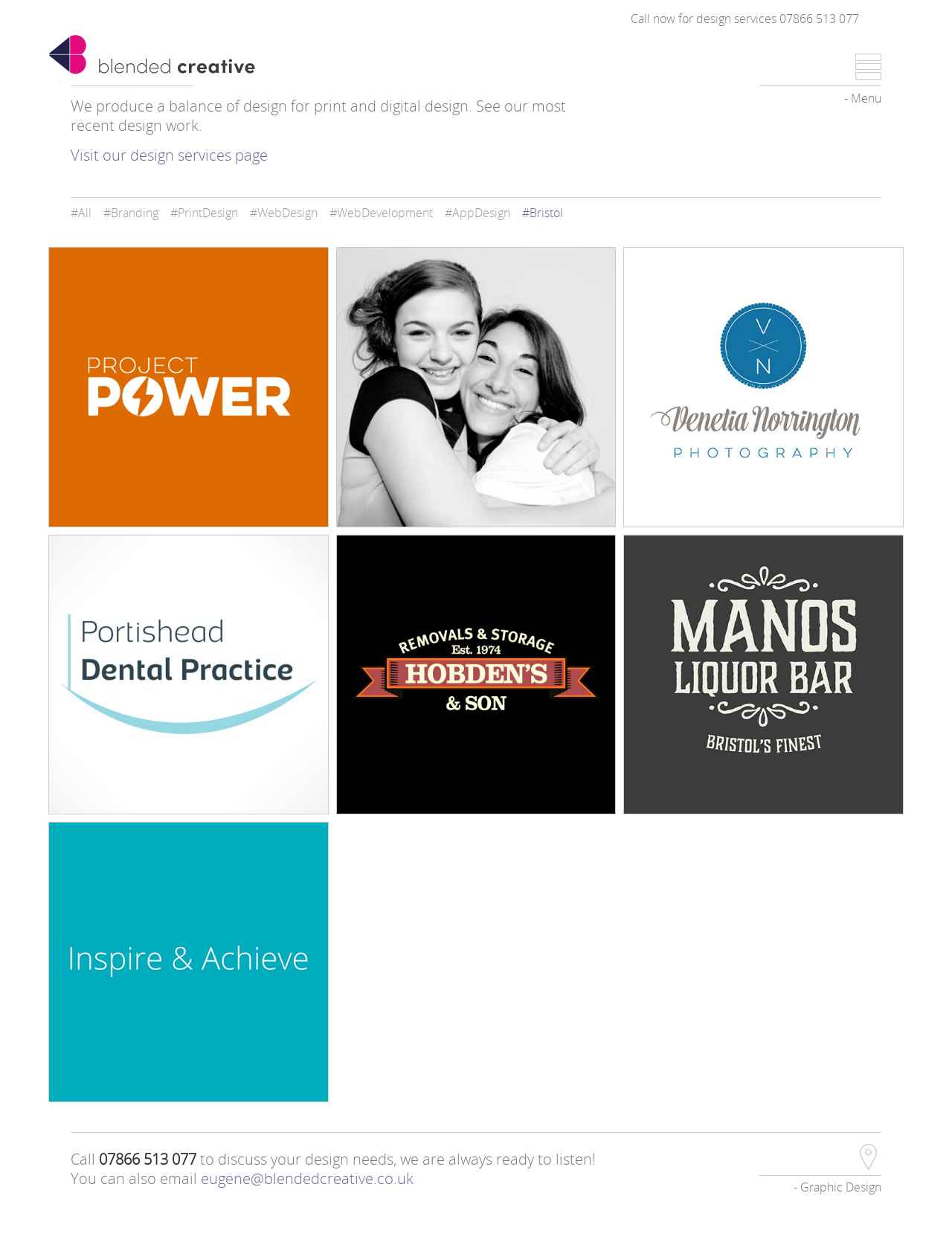What types of design services are offered?
Based on the visual content, answer with a single word or a brief phrase.

Brand, Print, Web, App